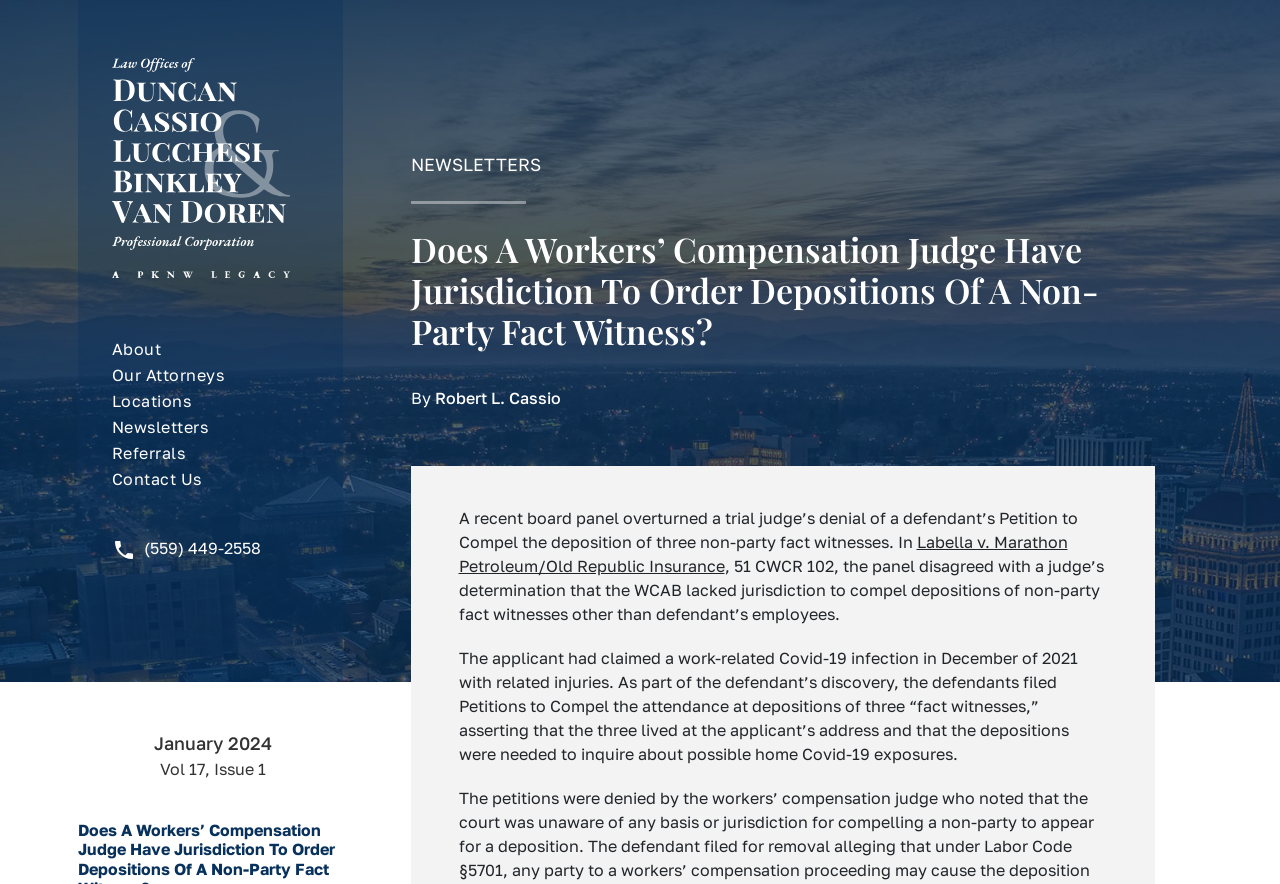Please find the bounding box for the following UI element description. Provide the coordinates in (top-left x, top-left y, bottom-right x, bottom-right y) format, with values between 0 and 1: biodegradable soap

None